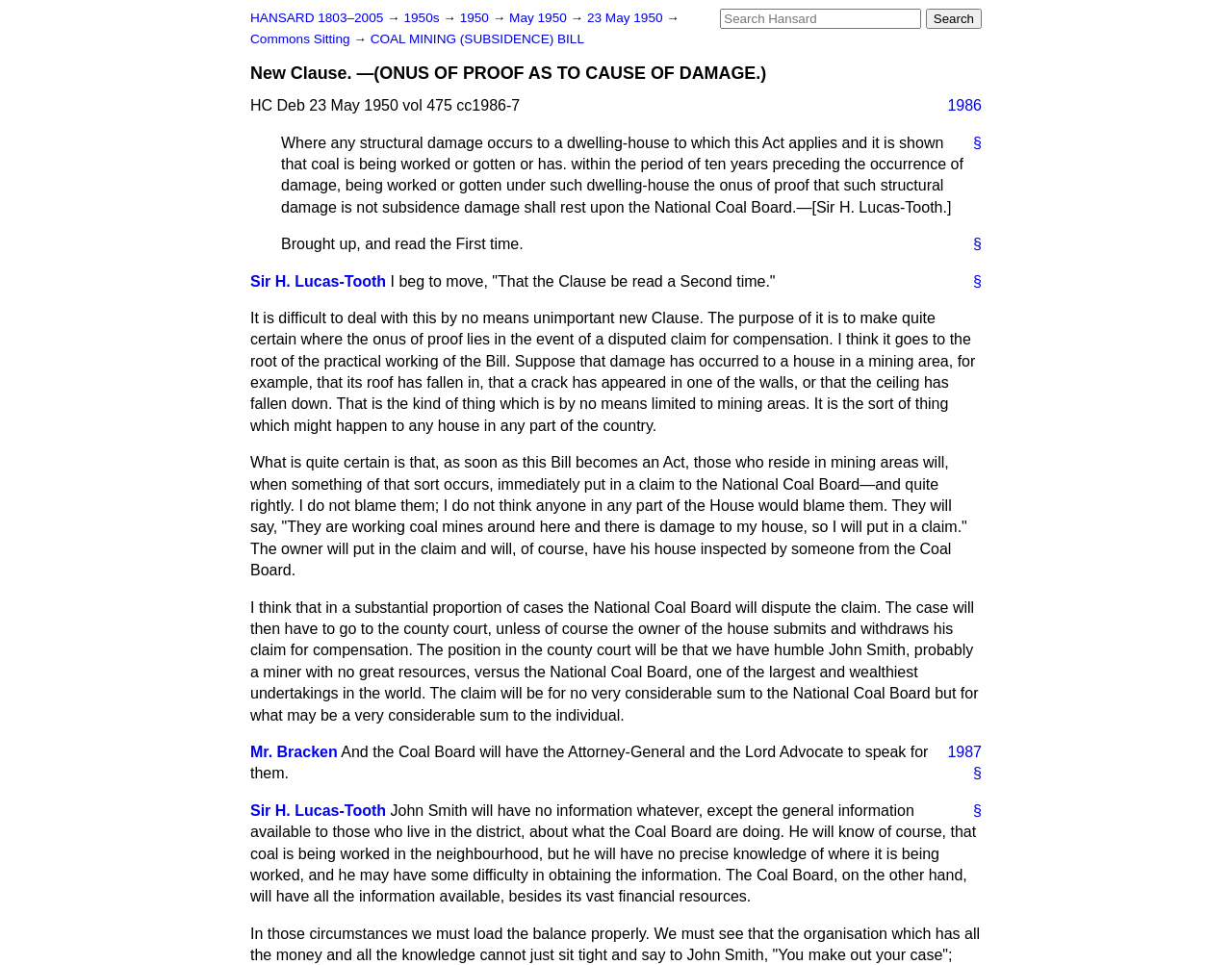Please analyze the image and provide a thorough answer to the question:
What is the role of the National Coal Board in the bill?

I found the answer by reading the text of the Hansard which discusses the role of the National Coal Board in compensating individuals for damage to their properties. The text mentions that the National Coal Board will dispute claims and that the onus of proof lies with them.